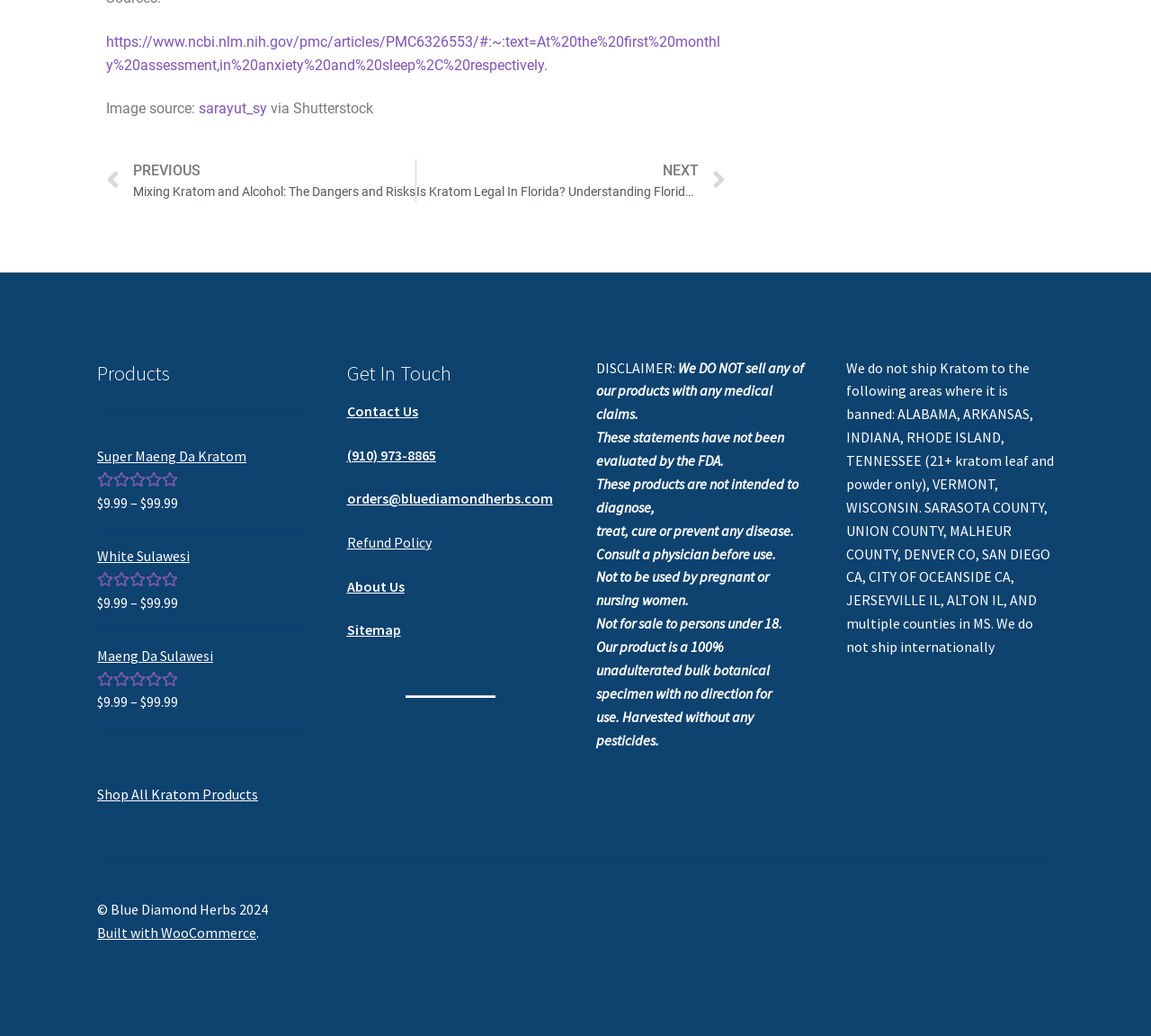What is the company's refund policy? Based on the image, give a response in one word or a short phrase.

Link to Refund Policy